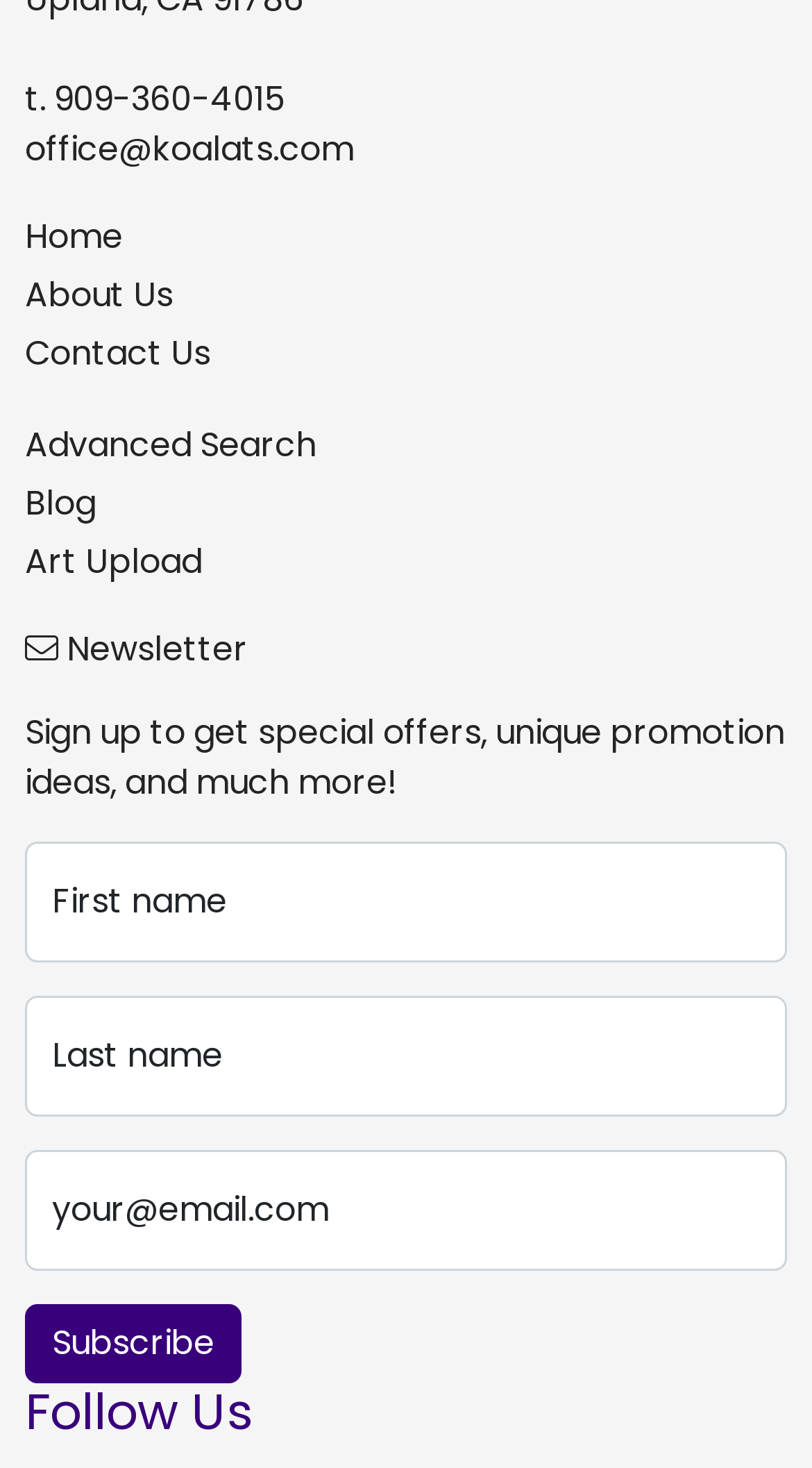Using the description: "Art Upload", determine the UI element's bounding box coordinates. Ensure the coordinates are in the format of four float numbers between 0 and 1, i.e., [left, top, right, bottom].

[0.031, 0.363, 0.969, 0.403]